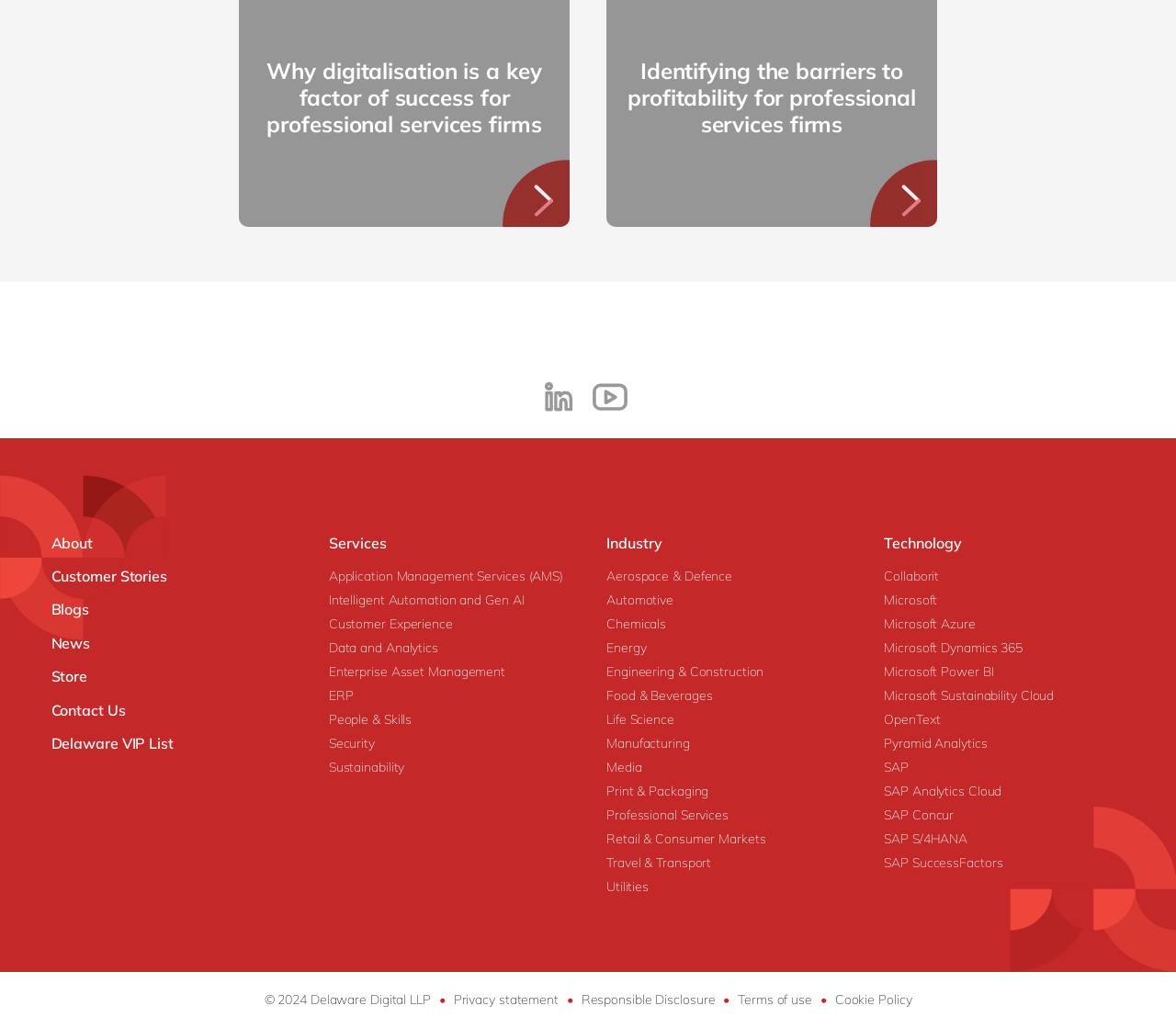Use a single word or phrase to respond to the question:
What is the last item in the Industry section?

Utilities